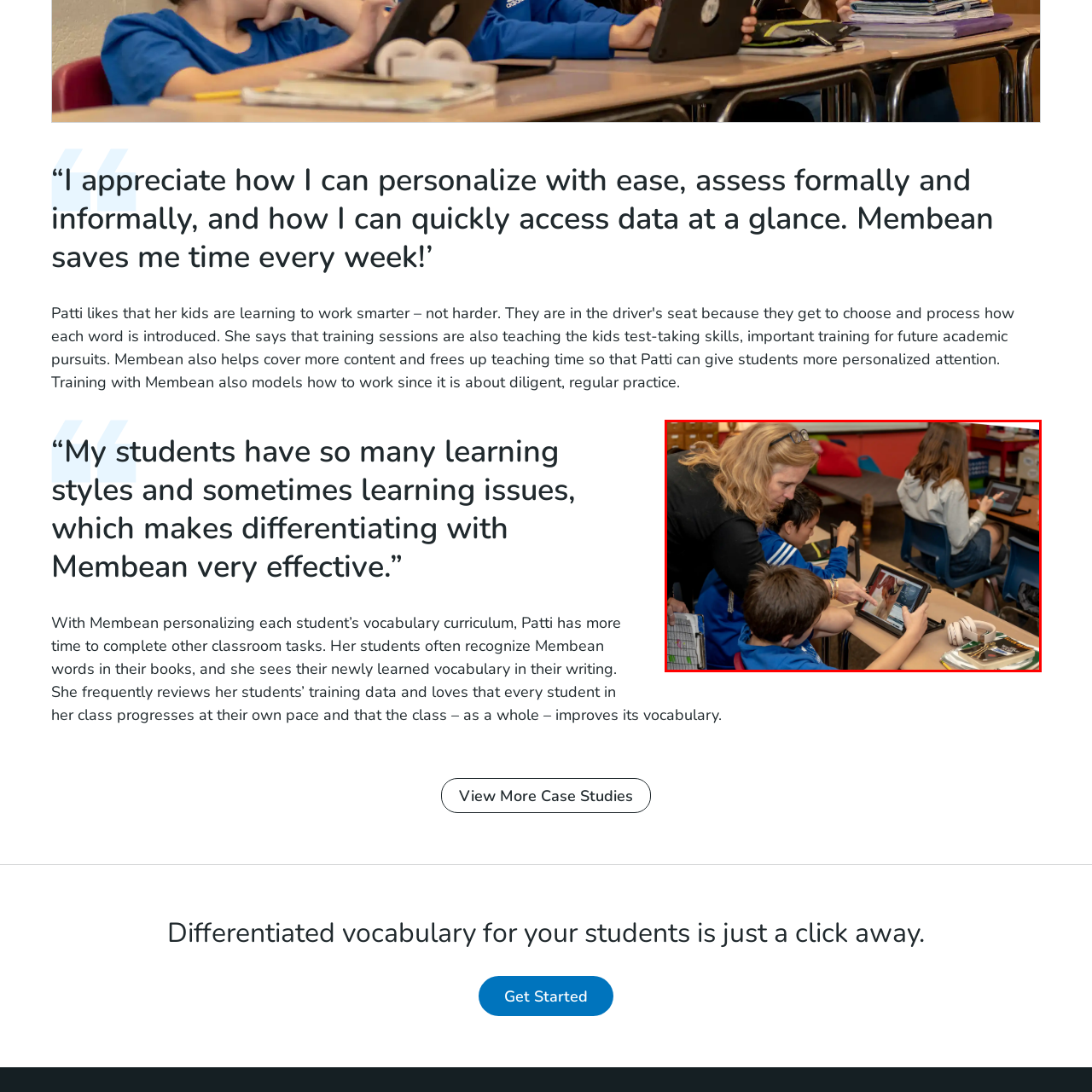What is the educational tool being used?
Pay attention to the image part enclosed by the red bounding box and answer the question using a single word or a short phrase.

Membean